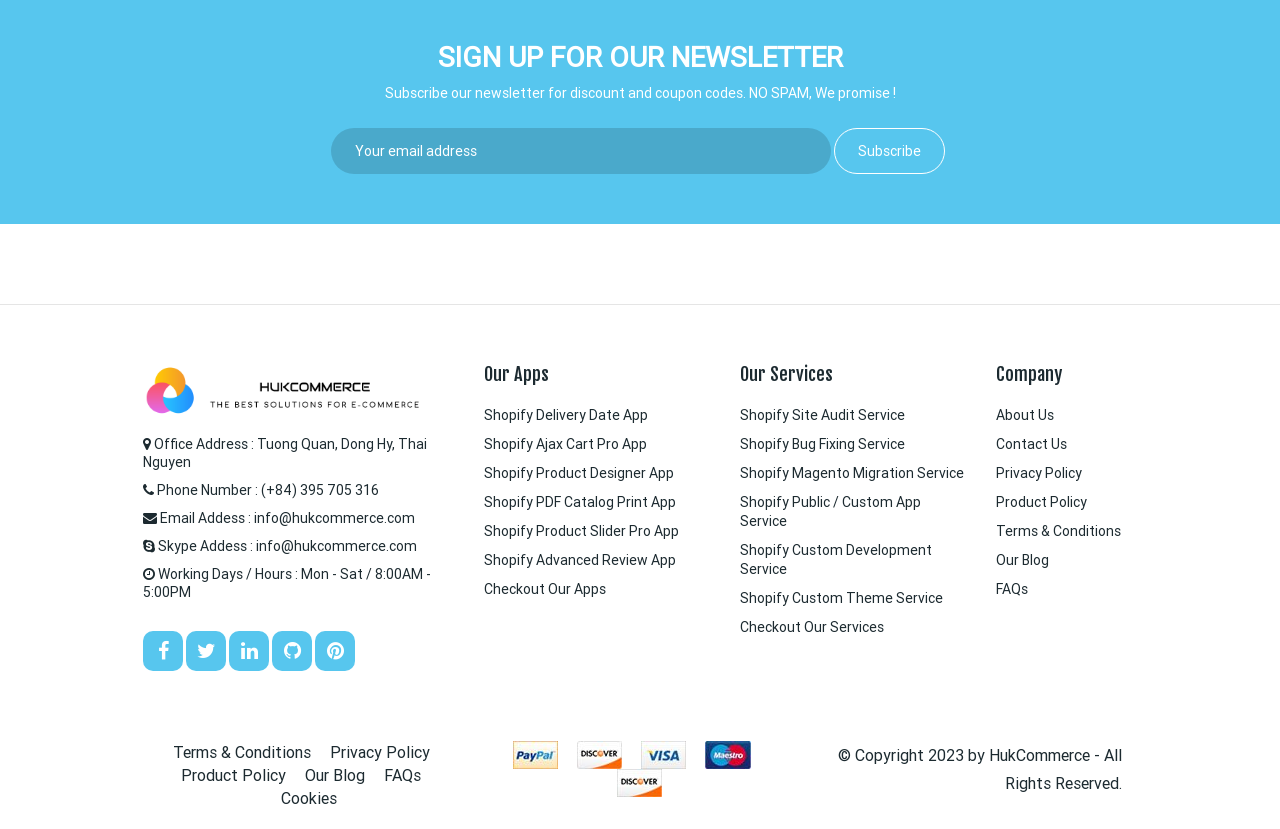Determine the bounding box coordinates of the clickable element to achieve the following action: 'Call the office phone number'. Provide the coordinates as four float values between 0 and 1, formatted as [left, top, right, bottom].

[0.204, 0.58, 0.296, 0.602]